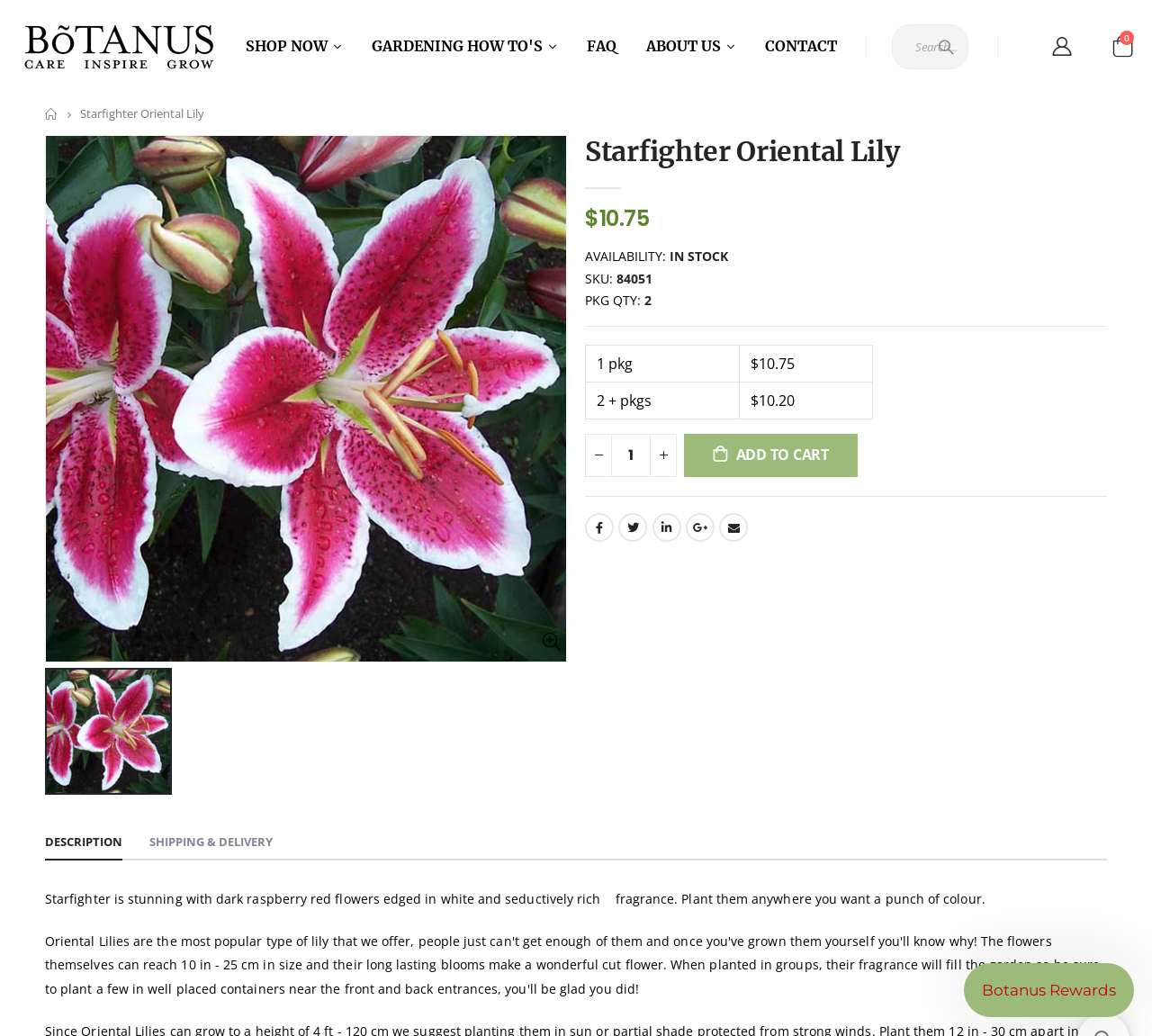Determine the coordinates of the bounding box for the clickable area needed to execute this instruction: "Check availability".

[0.508, 0.239, 0.581, 0.256]